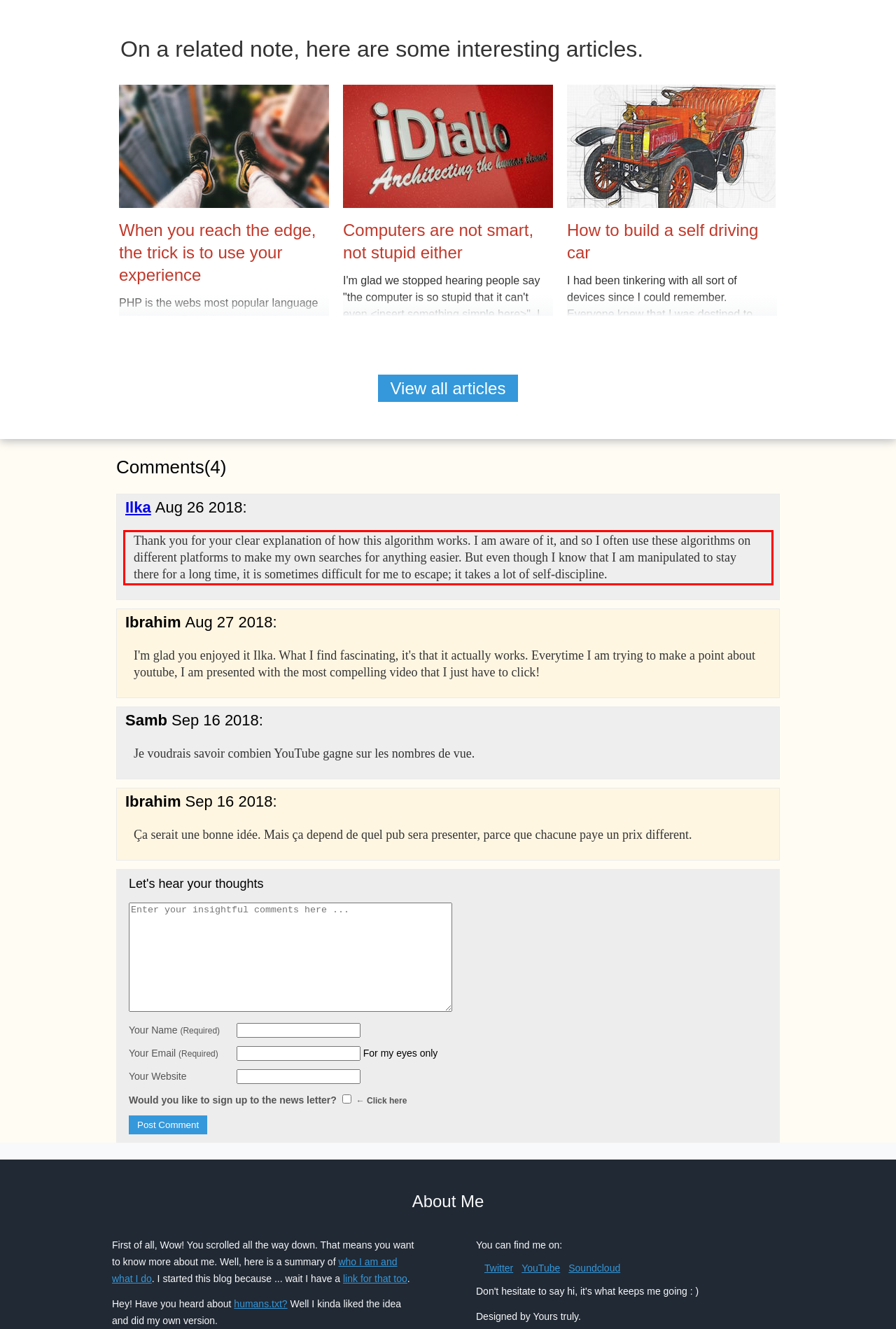Identify and extract the text within the red rectangle in the screenshot of the webpage.

Thank you for your clear explanation of how this algorithm works. I am aware of it, and so I often use these algorithms on different platforms to make my own searches for anything easier. But even though I know that I am manipulated to stay there for a long time, it is sometimes difficult for me to escape; it takes a lot of self-discipline.